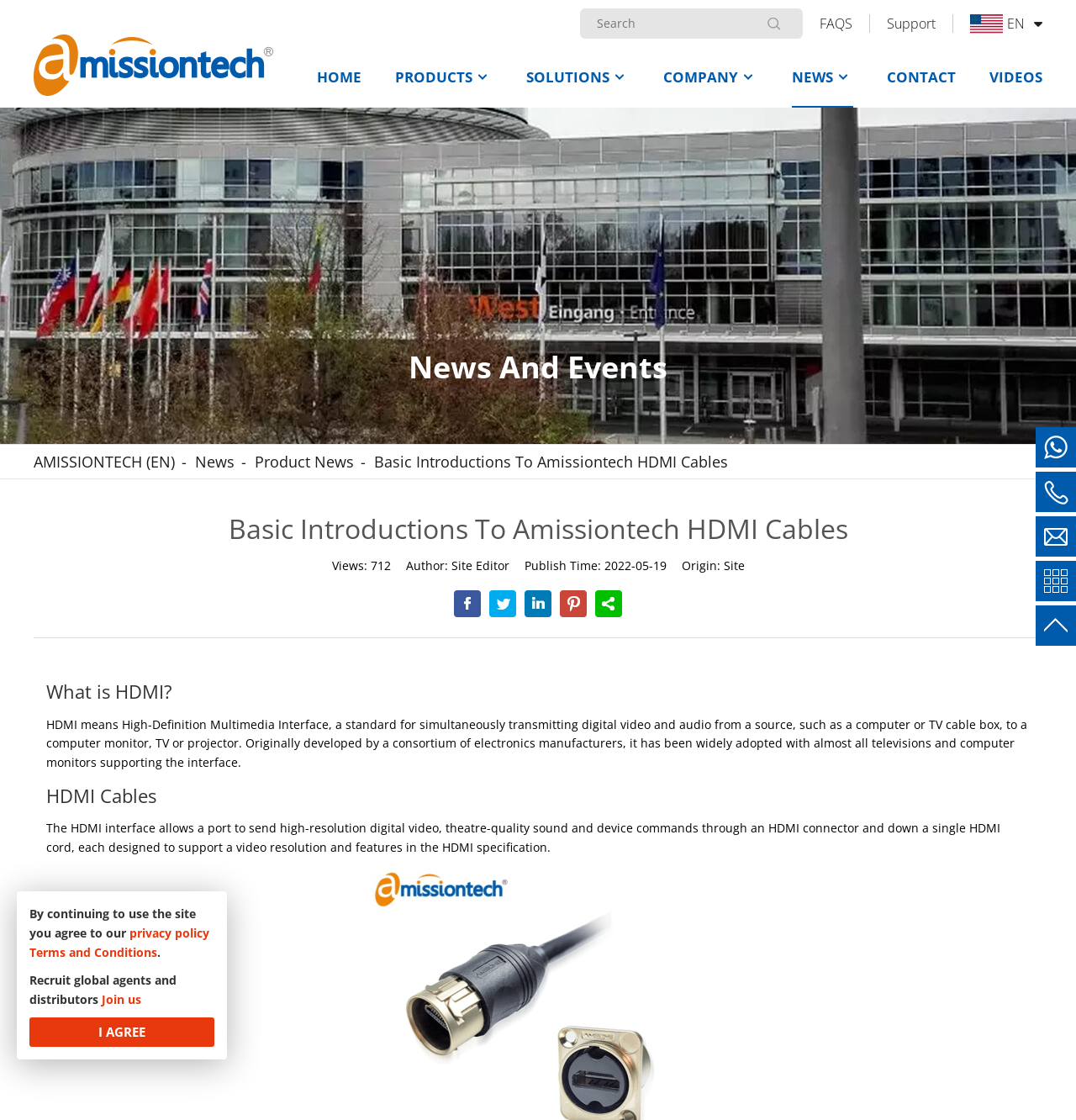Find the bounding box coordinates of the element to click in order to complete this instruction: "Click the logo". The bounding box coordinates must be four float numbers between 0 and 1, denoted as [left, top, right, bottom].

[0.031, 0.031, 0.254, 0.089]